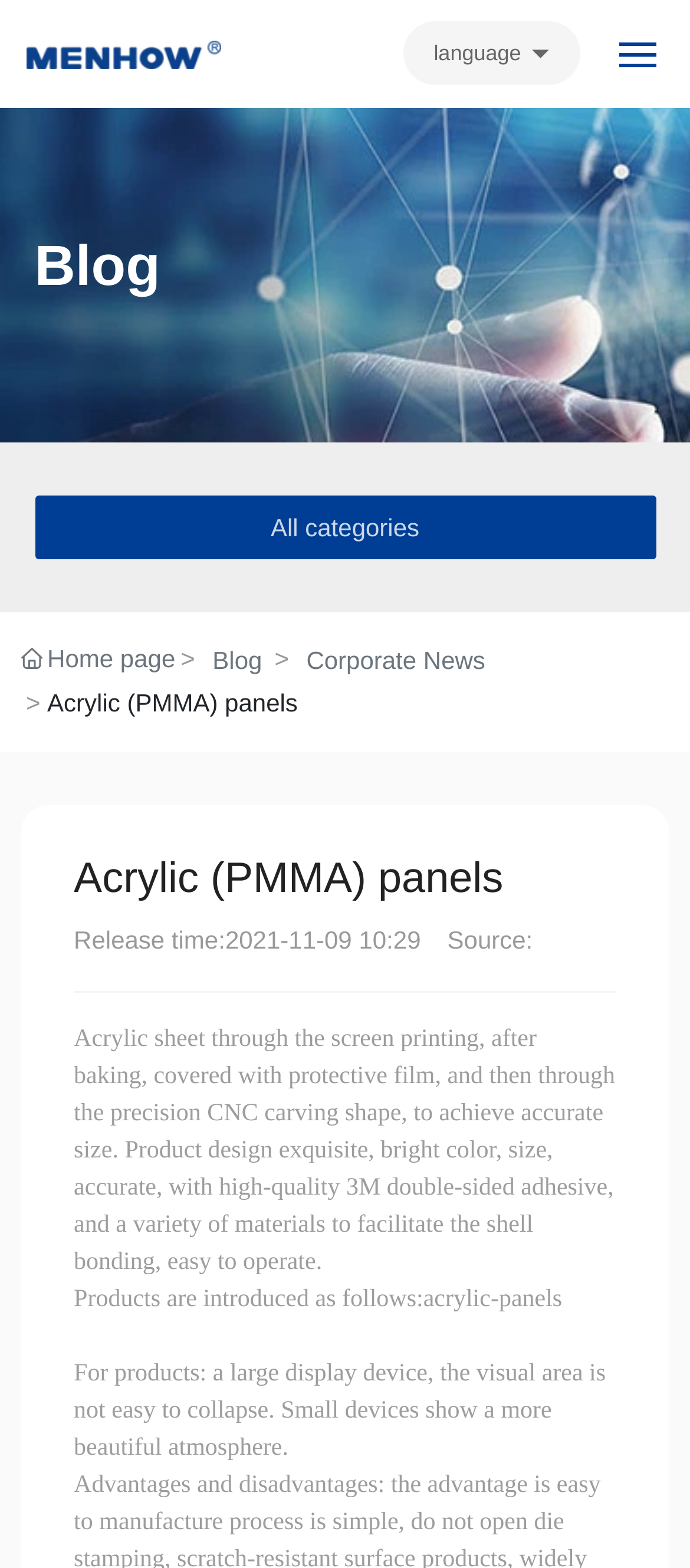Respond to the following question using a concise word or phrase: 
What is the product described?

Acrylic (PMMA) panels